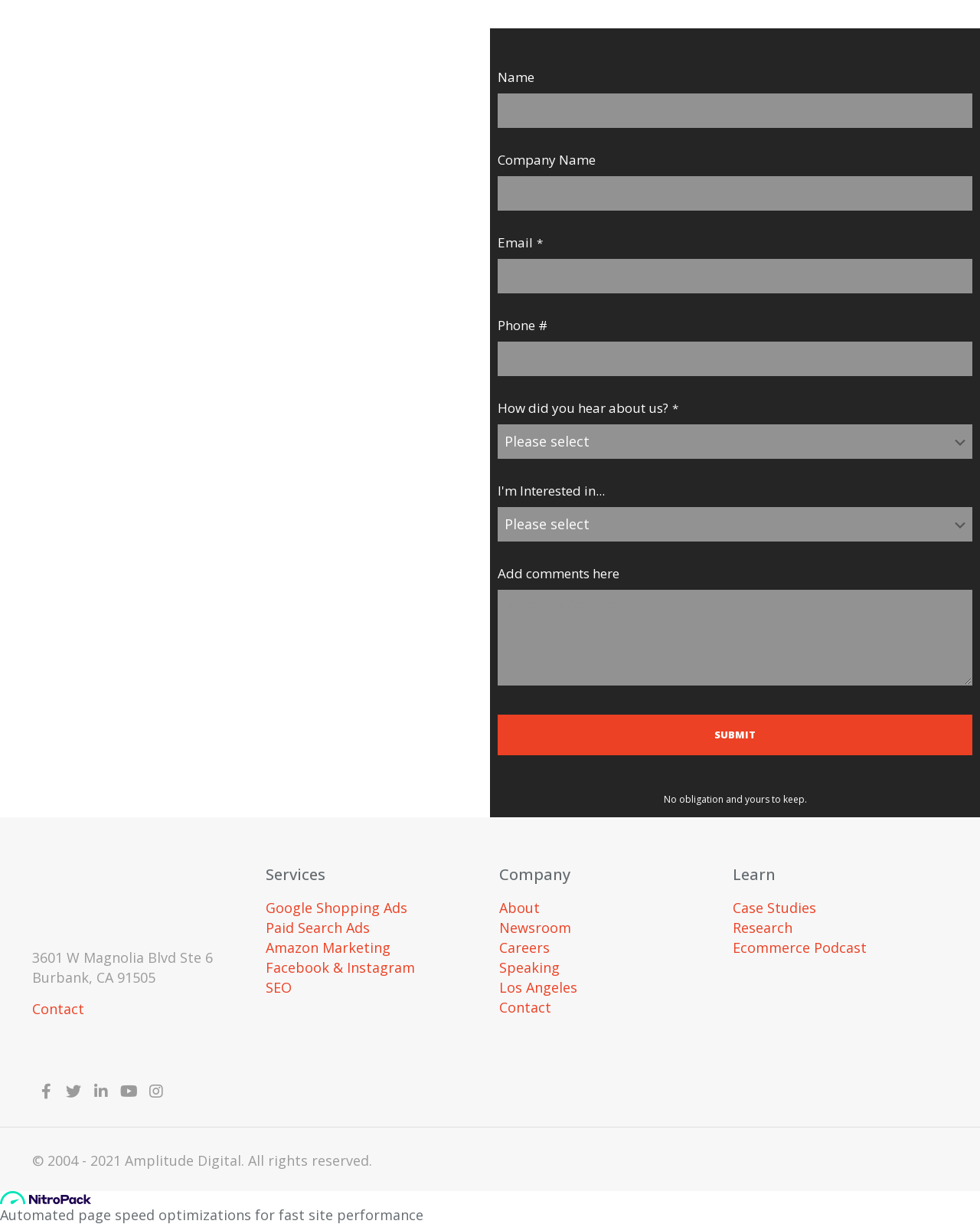What is the address of the company?
Answer the question with as much detail as you can, using the image as a reference.

The address of the company is obtained from the text '3601 W Magnolia Blvd Ste 6, Burbank, CA 91505' at the bottom of the webpage, which is part of the company's contact information.